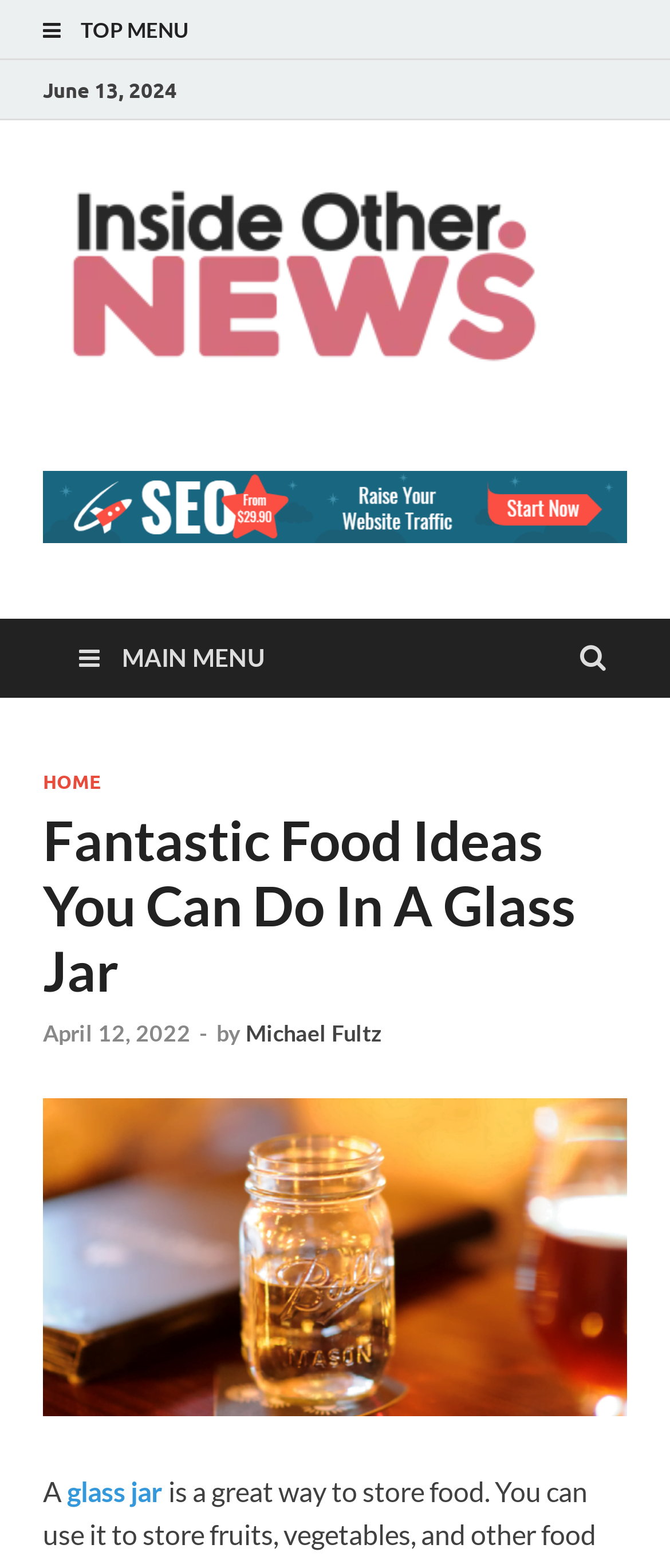What is the category of the article?
Please use the image to provide an in-depth answer to the question.

I inferred the category of the article by looking at the topic of the article which is 'Fantastic Food Ideas You Can Do In A Glass Jar', which suggests that the article is related to food.